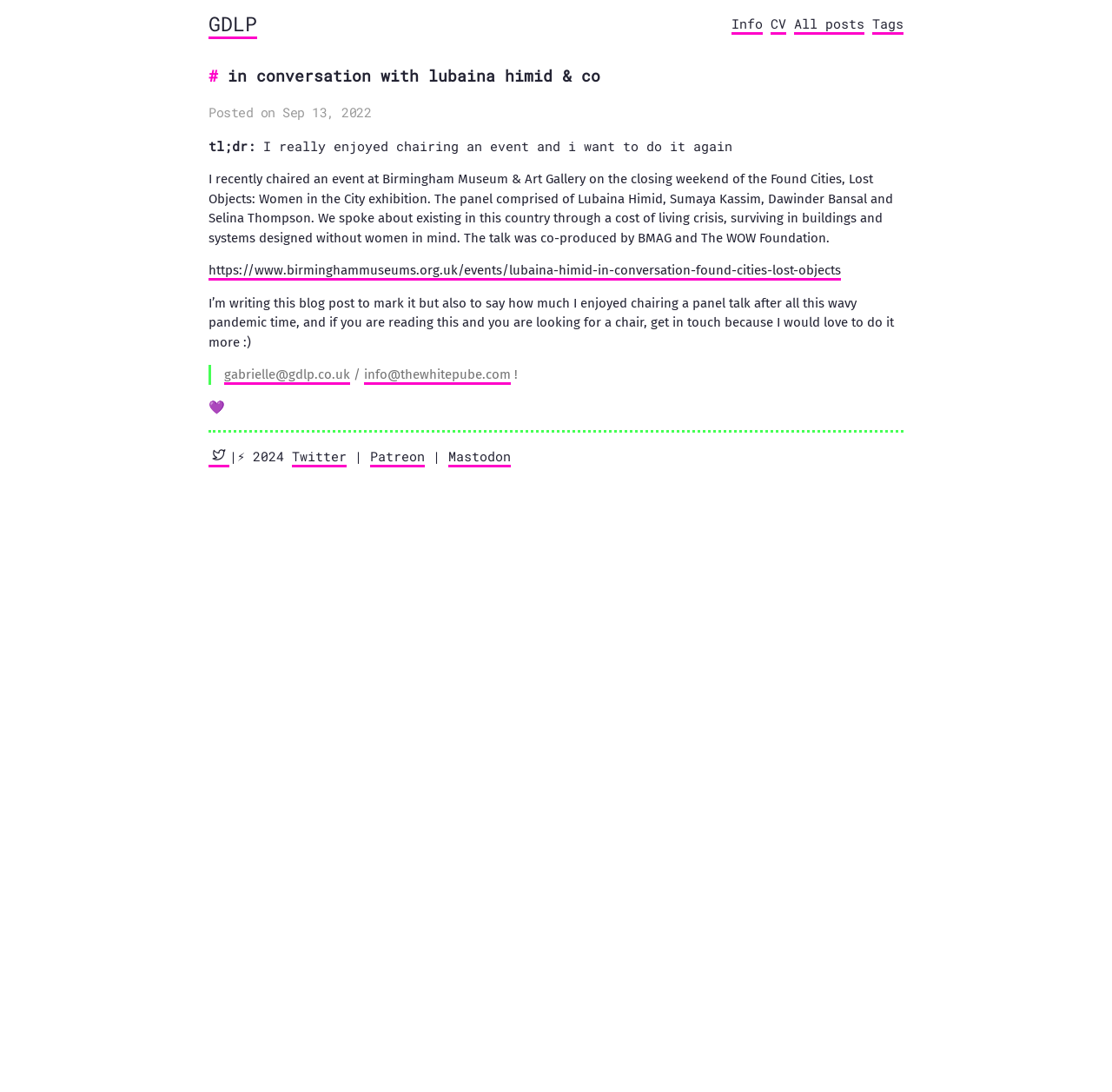What is the event mentioned in the article?
Please respond to the question with a detailed and well-explained answer.

The event is mentioned in the article as 'in conversation with Lubaina Himid & co' which is the title of the article. It is also mentioned in the text as an event that the author chaired at Birmingham Museum & Art Gallery.